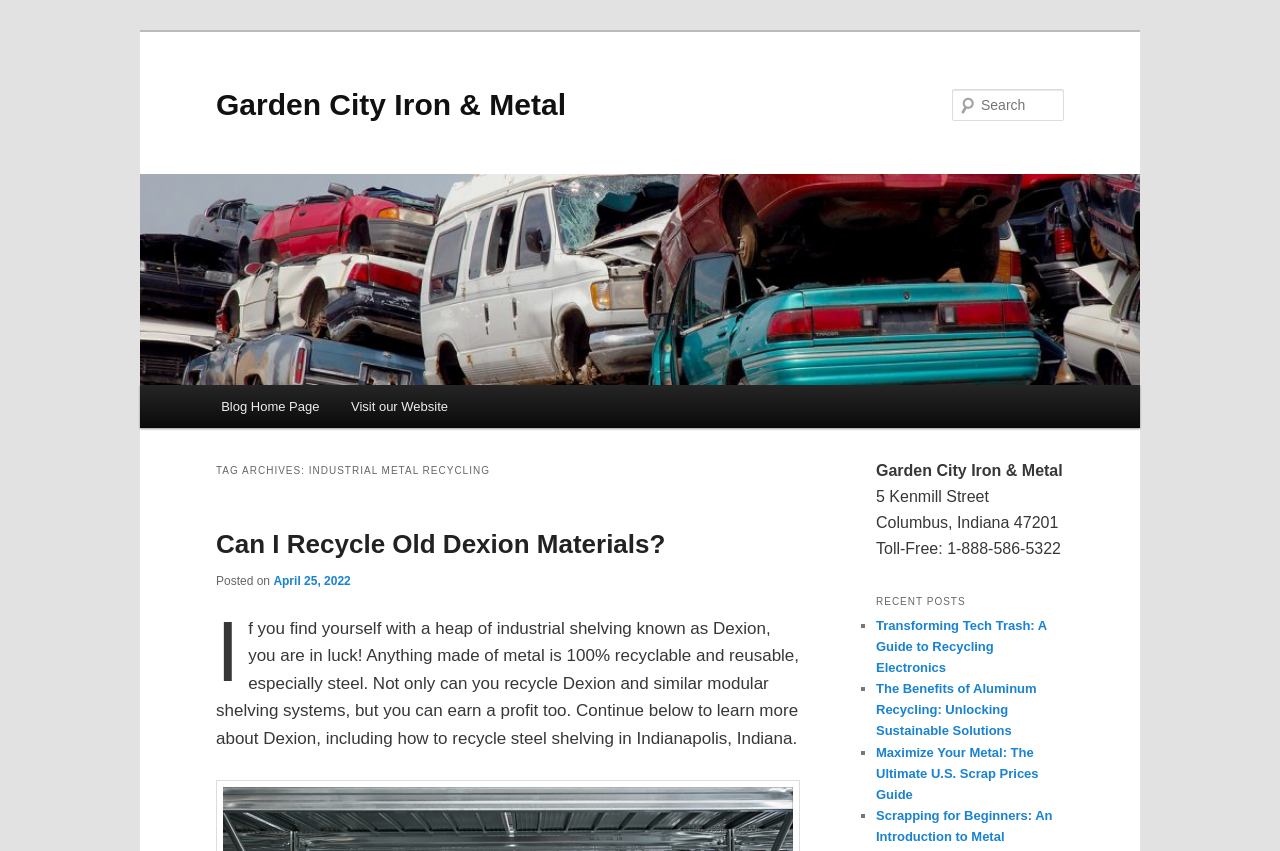Please locate and generate the primary heading on this webpage.

Garden City Iron & Metal